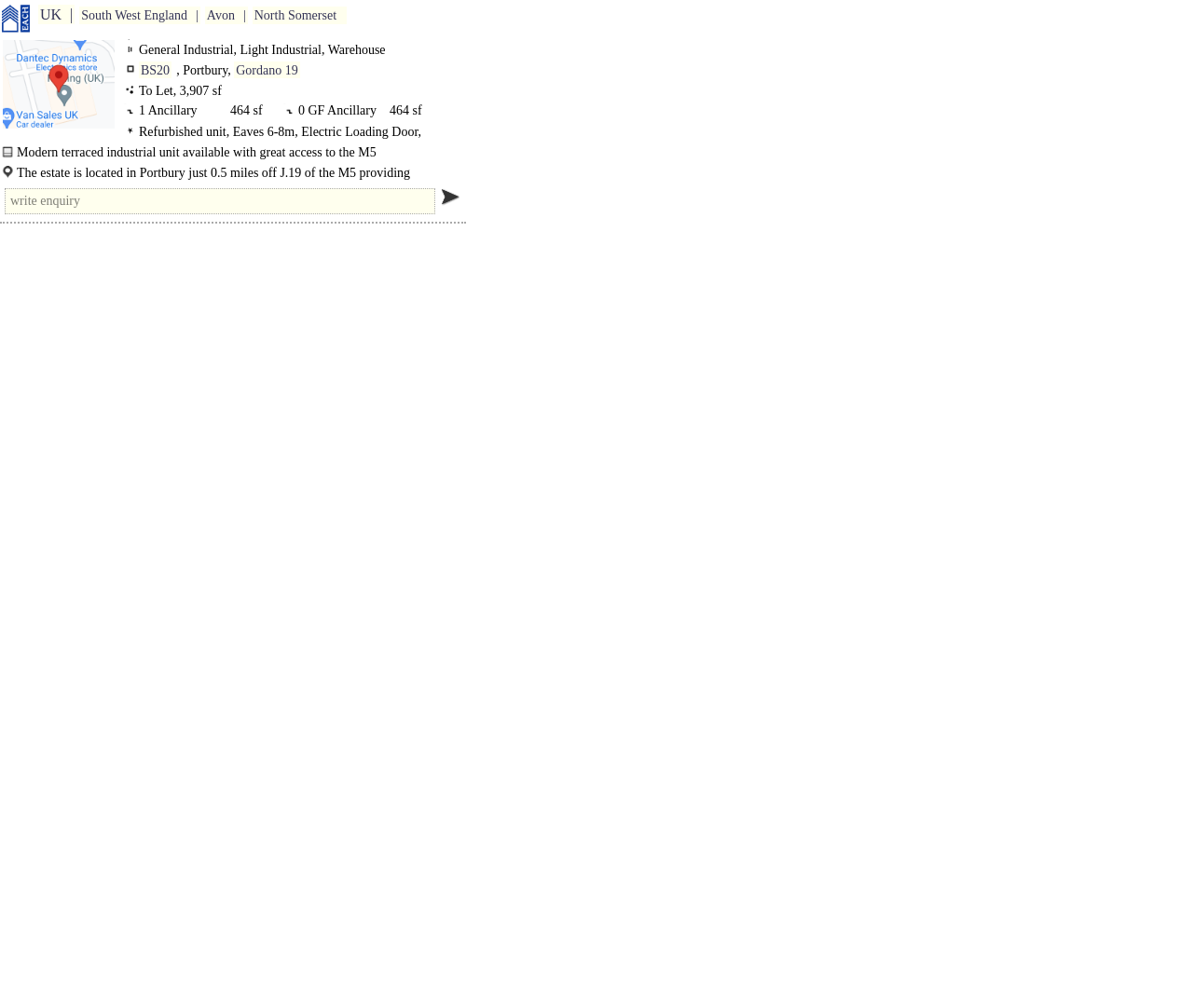Provide a thorough description of this webpage.

The webpage appears to be a property listing page, specifically for an industrial unit in North Somerset, UK. At the top, there are four links: "UK", "South West England", "Avon", and "North Somerset", which likely represent the location hierarchy of the property.

Below these links, there is a section with a heading that describes the property type, which is "General Industrial, Light Industrial, Warehouse". This section also includes a postcode "BS20" and a location "Portbury", followed by a link to "Gordano 19".

The main content of the page is divided into two columns. The left column contains details about the property, including its size ("3,907 sf"), a description of the unit ("Refurbished unit, Eaves 6-8m, Electric Loading Door, Demised Parking, 3phase power"), and its features ("Modern terraced industrial unit available with great access to the M5"). There are also several lines of text that describe the internal features of the warehouse and the estate's location.

The right column appears to provide additional information about the property, including the size of the ancillary space ("464 sf"), the ground floor ancillary and industrial spaces, and their respective sizes.

At the bottom of the page, there is an empty link, which may be a placeholder or a broken link. Overall, the page provides a detailed description of the industrial unit, its features, and its location.